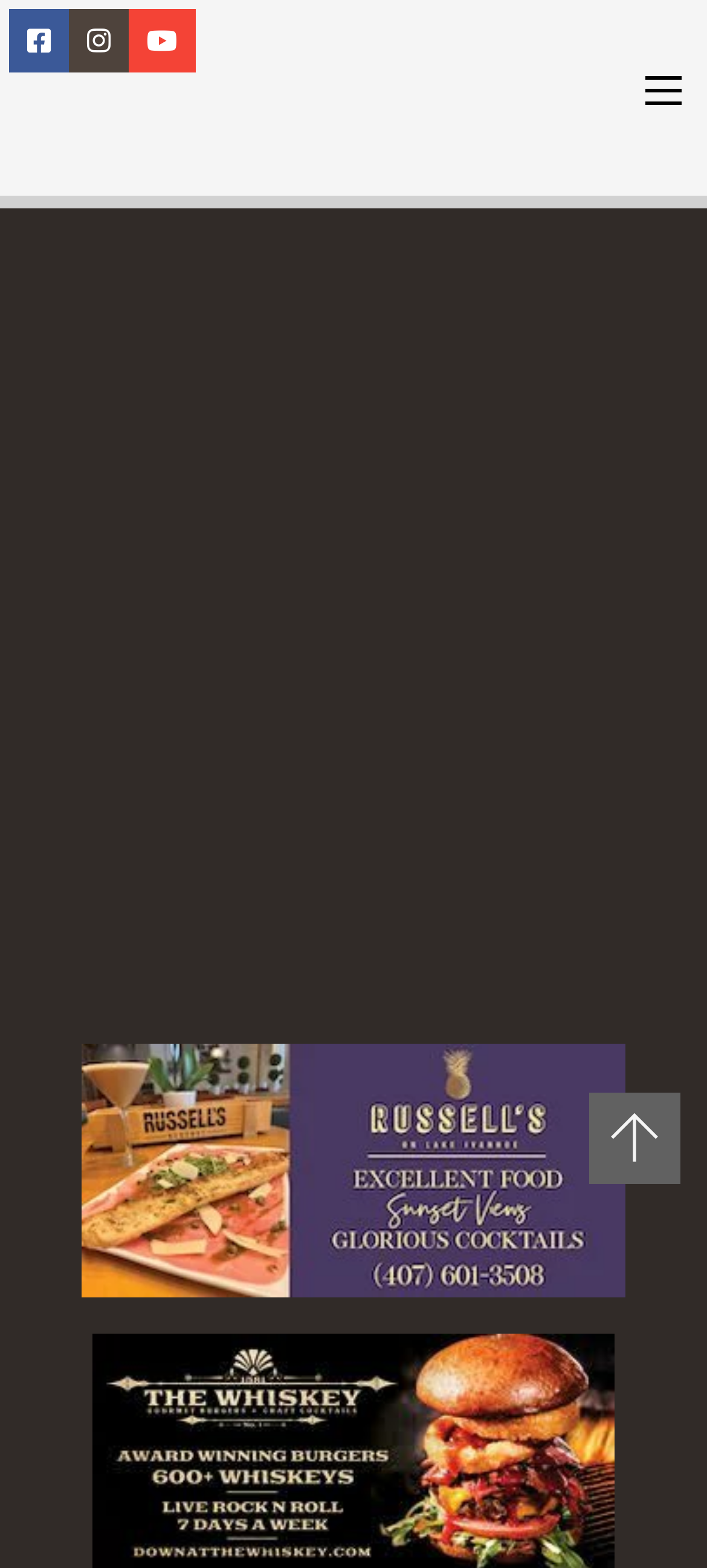Provide a one-word or short-phrase response to the question:
How many links are in the middle section of the page?

2